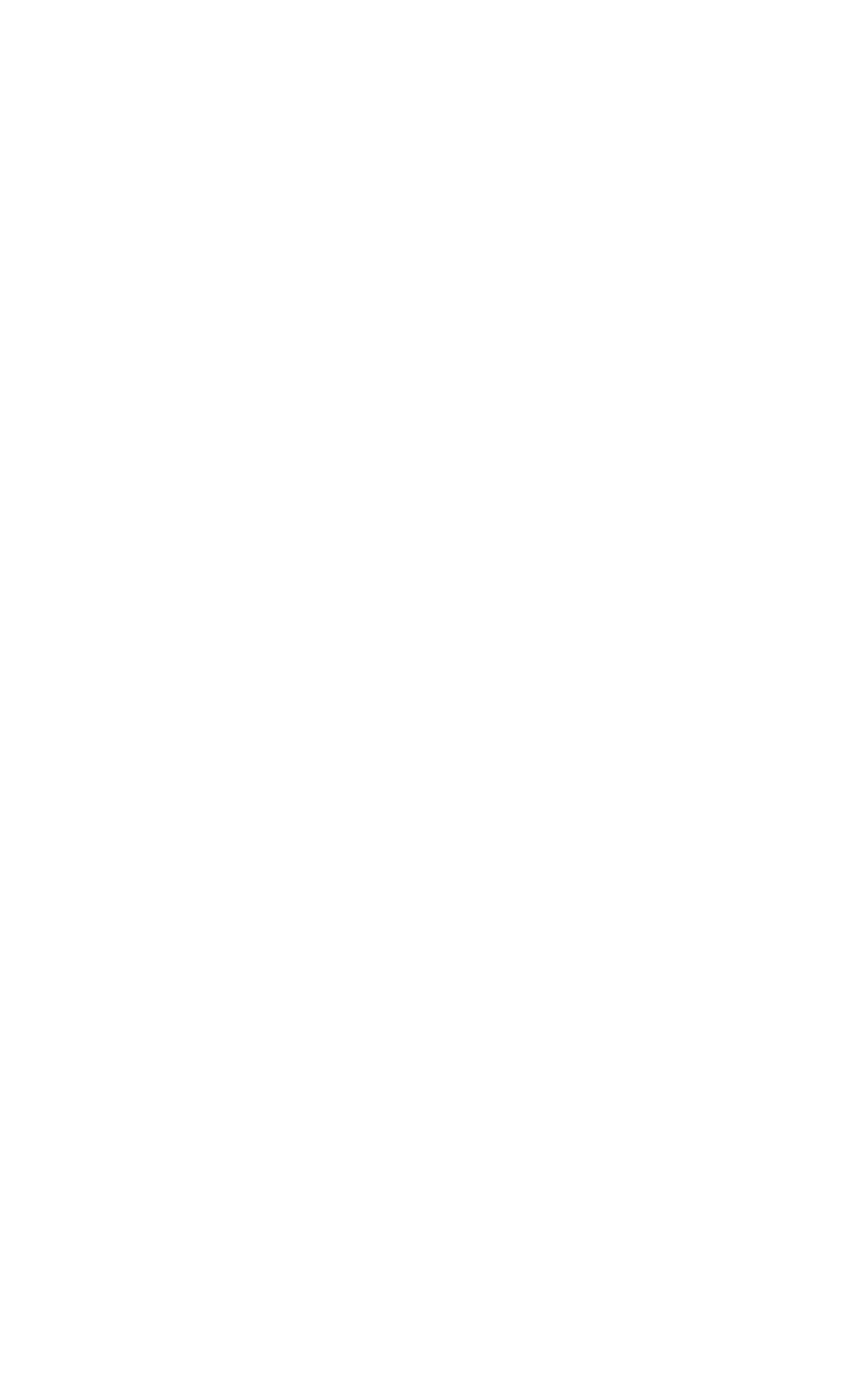Find the bounding box of the element with the following description: "title="LinkedIn"". The coordinates must be four float numbers between 0 and 1, formatted as [left, top, right, bottom].

[0.669, 0.783, 0.7, 0.803]